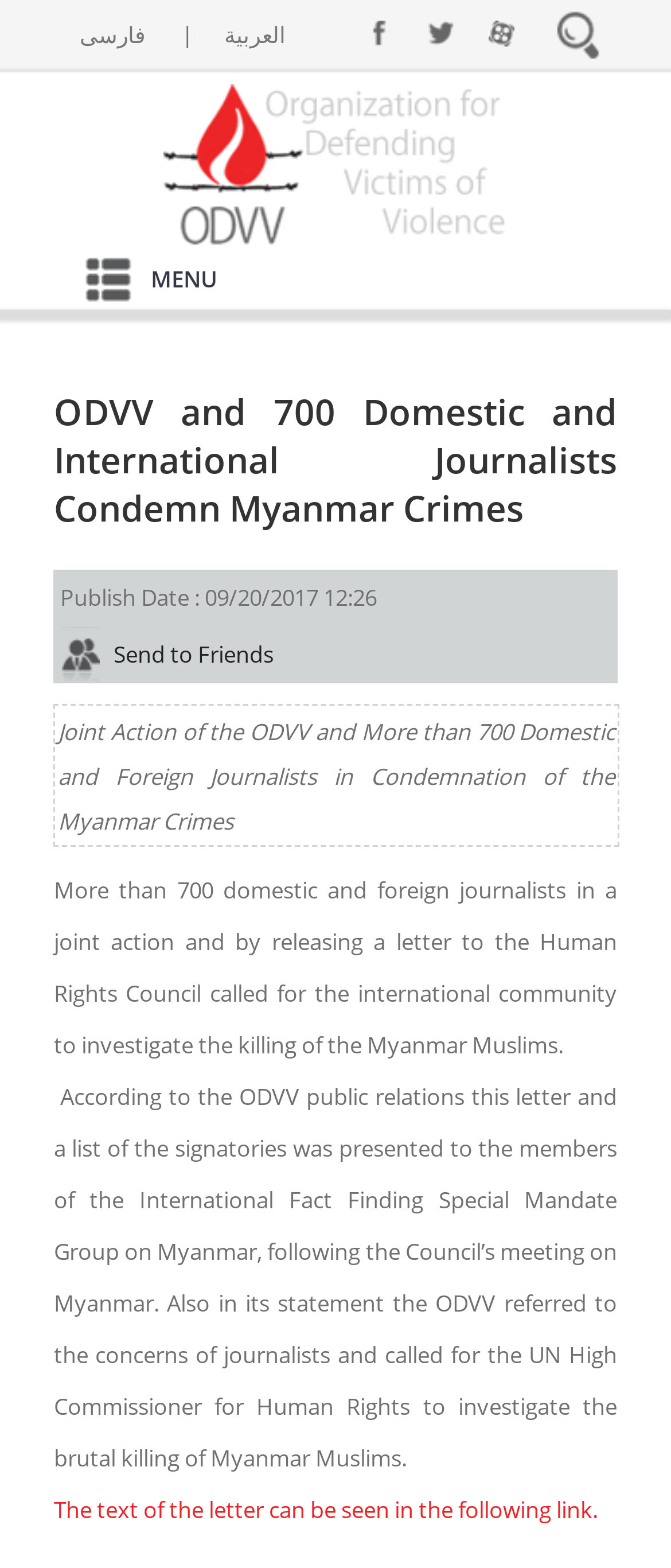Locate the bounding box coordinates of the clickable area needed to fulfill the instruction: "Read the joint action statement".

[0.08, 0.558, 0.92, 0.676]